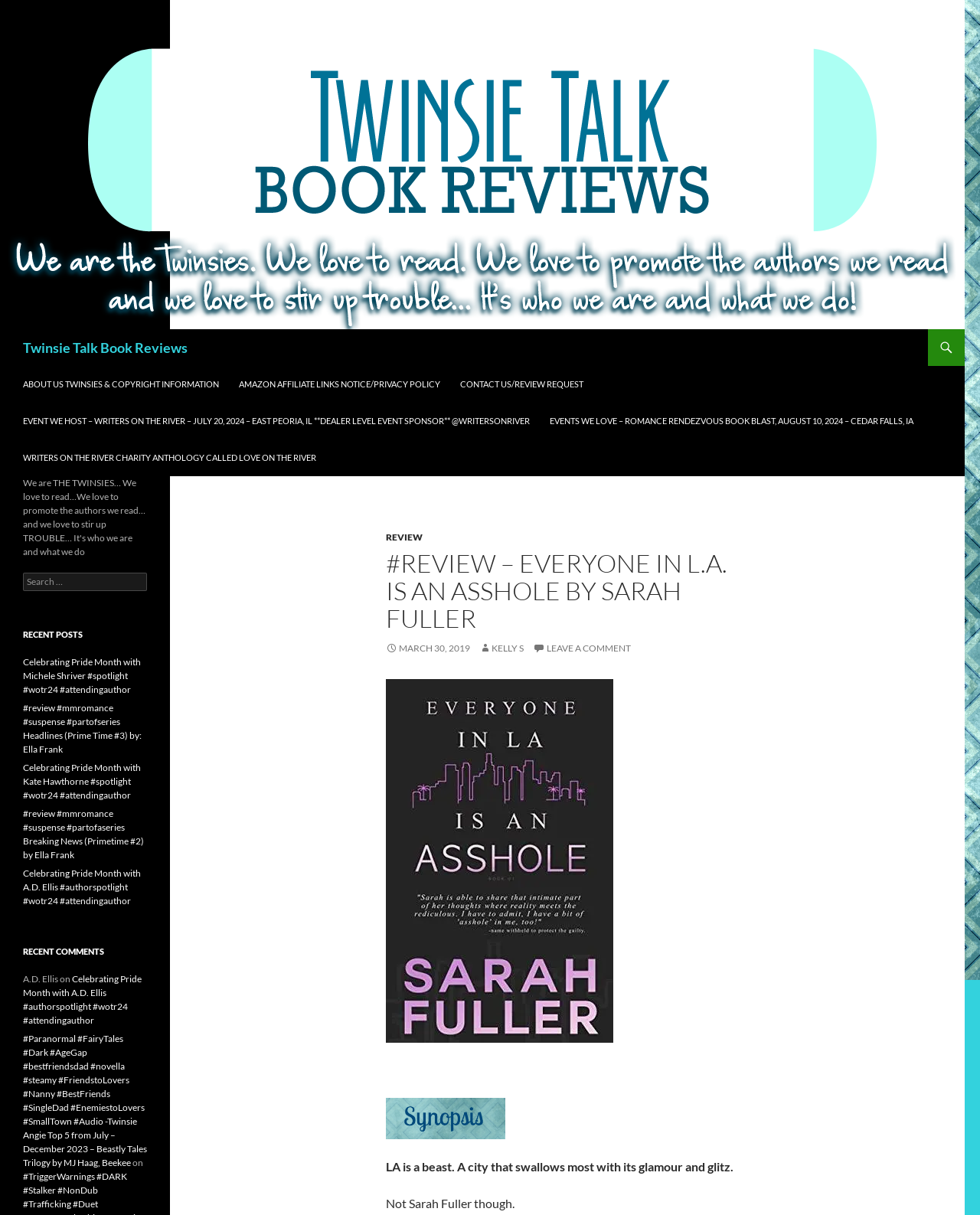Using the information in the image, give a detailed answer to the following question: Who wrote the book being reviewed?

I found the answer by examining the heading element with the text '#REVIEW – EVERYONE IN L.A. IS AN ASSHOLE BY SARAH FULLER'. The 'BY SARAH FULLER' part indicates that Sarah Fuller is the author of the book being reviewed.